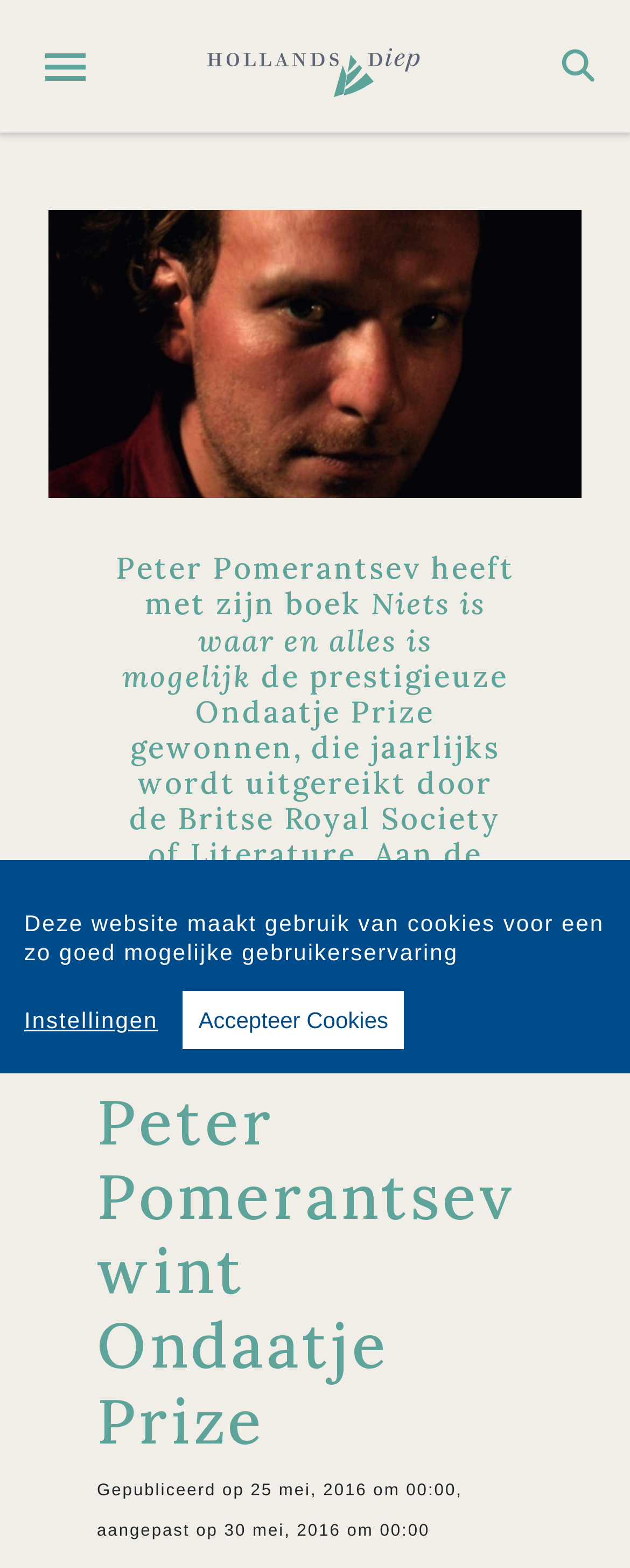What is the amount of money associated with the Ondaatje Prize?
Please use the image to provide a one-word or short phrase answer.

10,000 pound